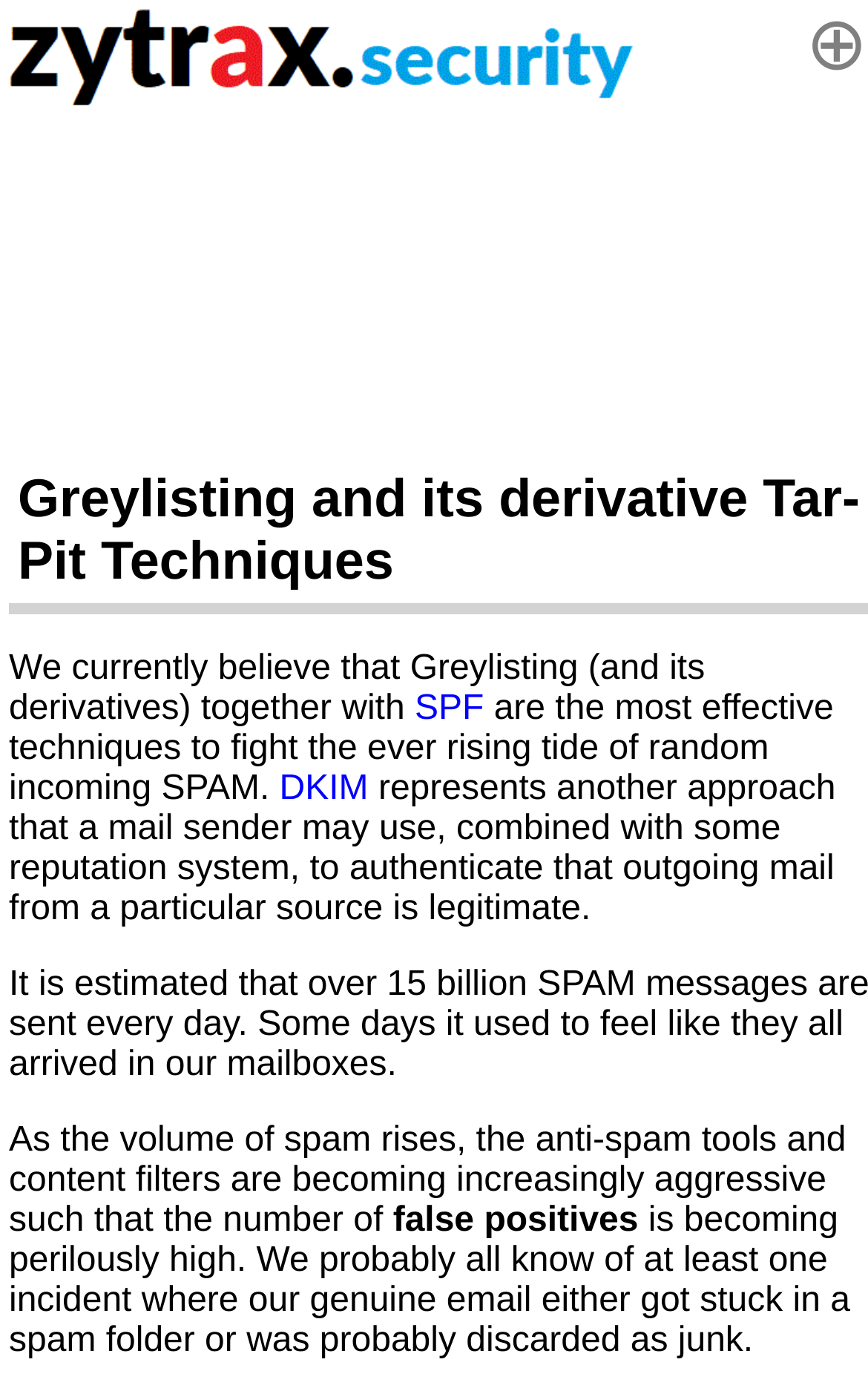What is the consequence of aggressive anti-spam tools?
Please provide a single word or phrase as the answer based on the screenshot.

High false positives